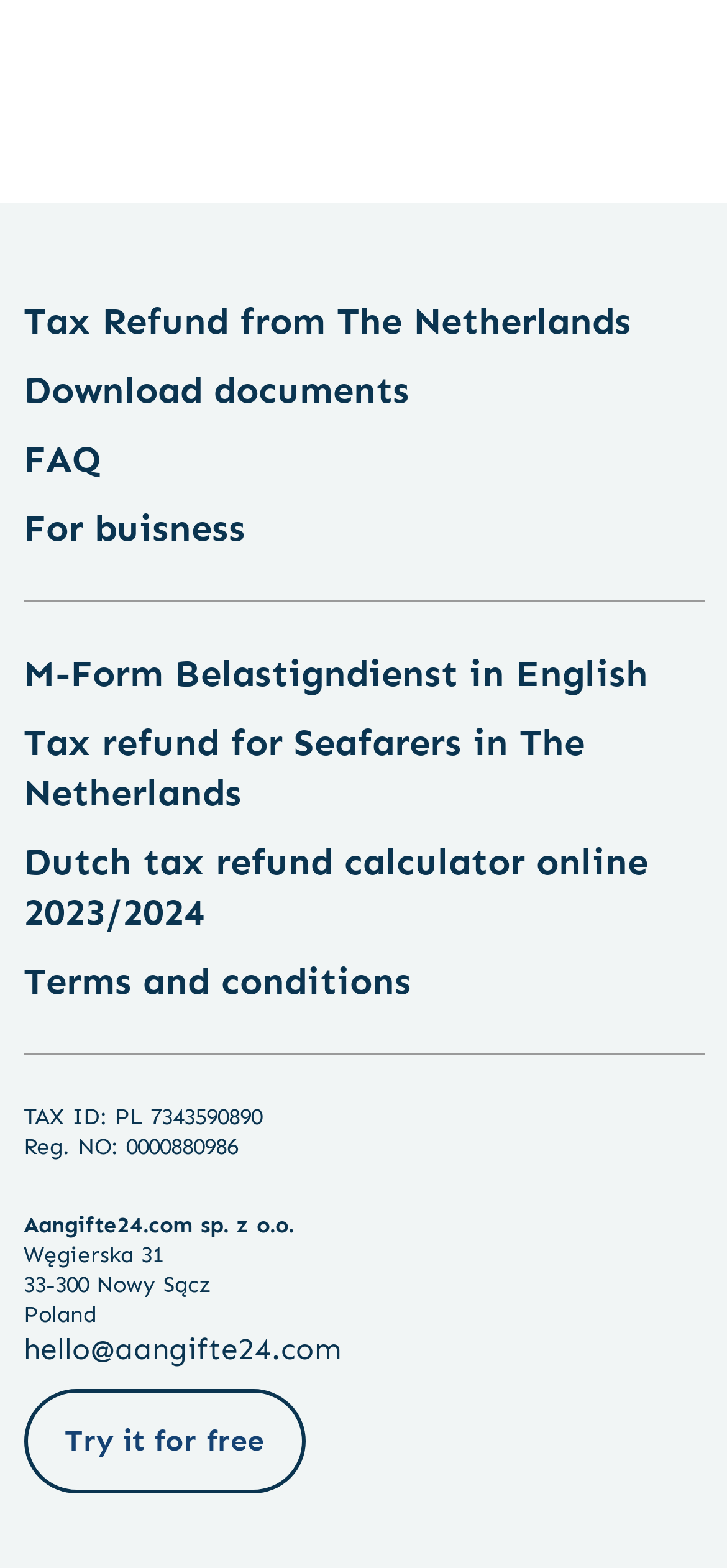Please identify the bounding box coordinates of the clickable region that I should interact with to perform the following instruction: "View January 2018". The coordinates should be expressed as four float numbers between 0 and 1, i.e., [left, top, right, bottom].

None